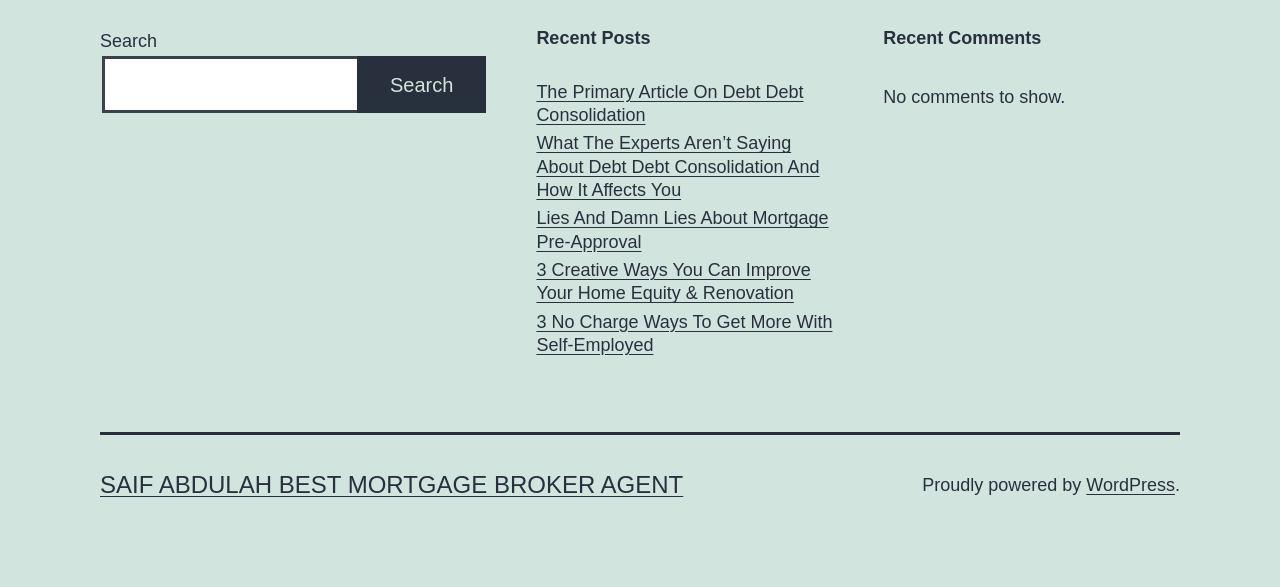Locate the bounding box coordinates of the element that should be clicked to execute the following instruction: "Visit SAIF ABDULAH BEST MORTGAGE BROKER AGENT".

[0.078, 0.803, 0.534, 0.849]